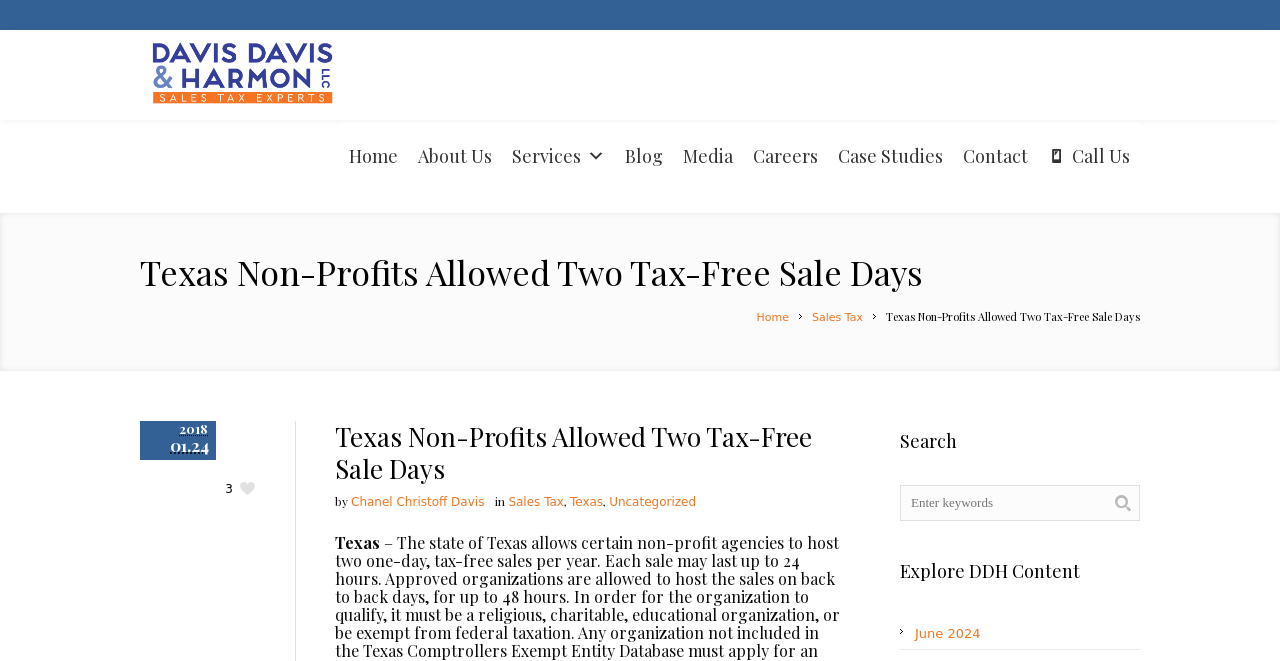Determine the bounding box coordinates of the element that should be clicked to execute the following command: "Read the 'Texas Non-Profits Allowed Two Tax-Free Sale Days' article".

[0.109, 0.38, 0.721, 0.443]